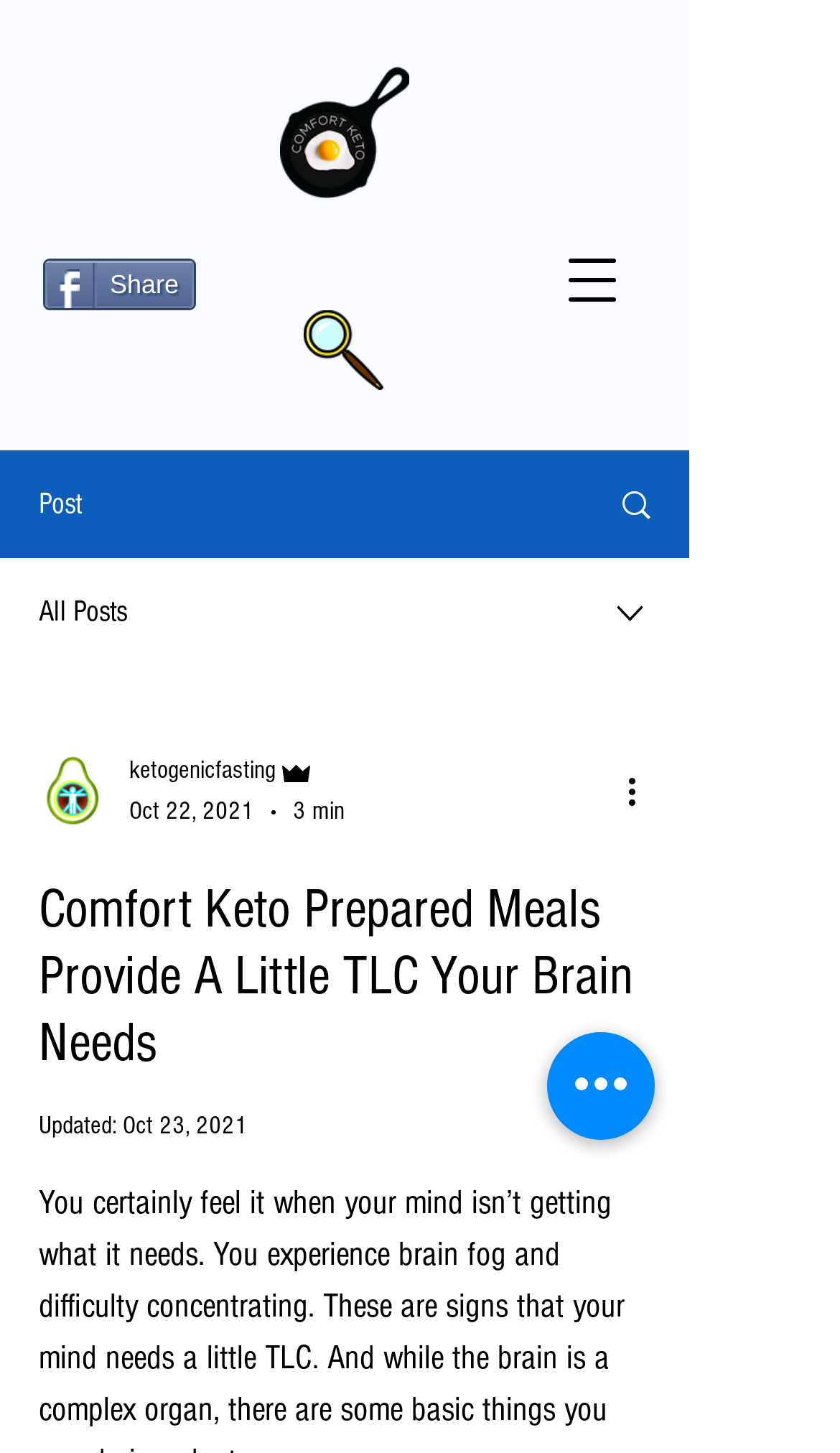Detail the various sections and features present on the webpage.

This webpage is about Comfort Keto Prepared Meals and their benefits for brain health. At the top left, there is a logo of Comfort Keto, which is an image of a brain with a keto symbol. Next to the logo, there is a navigation menu button and a share button. On the top right, there is a search icon, represented by a magnifying glass image, and a post button with an image.

Below the top section, there are several links and buttons. On the left, there is a list of posts, including "All Posts" and a dropdown menu with more options. On the right, there is a section with the writer's picture, their name "ketogenicfasting Admin", and the date "Oct 22, 2021". There is also a button to show more actions.

The main content of the webpage is a heading that reads "Comfort Keto Prepared Meals Provide A Little TLC Your Brain Needs". Below the heading, there is a section with the updated date "Oct 23, 2021". At the bottom of the page, there is a "Quick actions" button.

Throughout the page, there are several images, including the Comfort Keto logo, the magnifying glass icon, the writer's picture, and several other icons and buttons. The overall layout is organized, with clear headings and concise text.